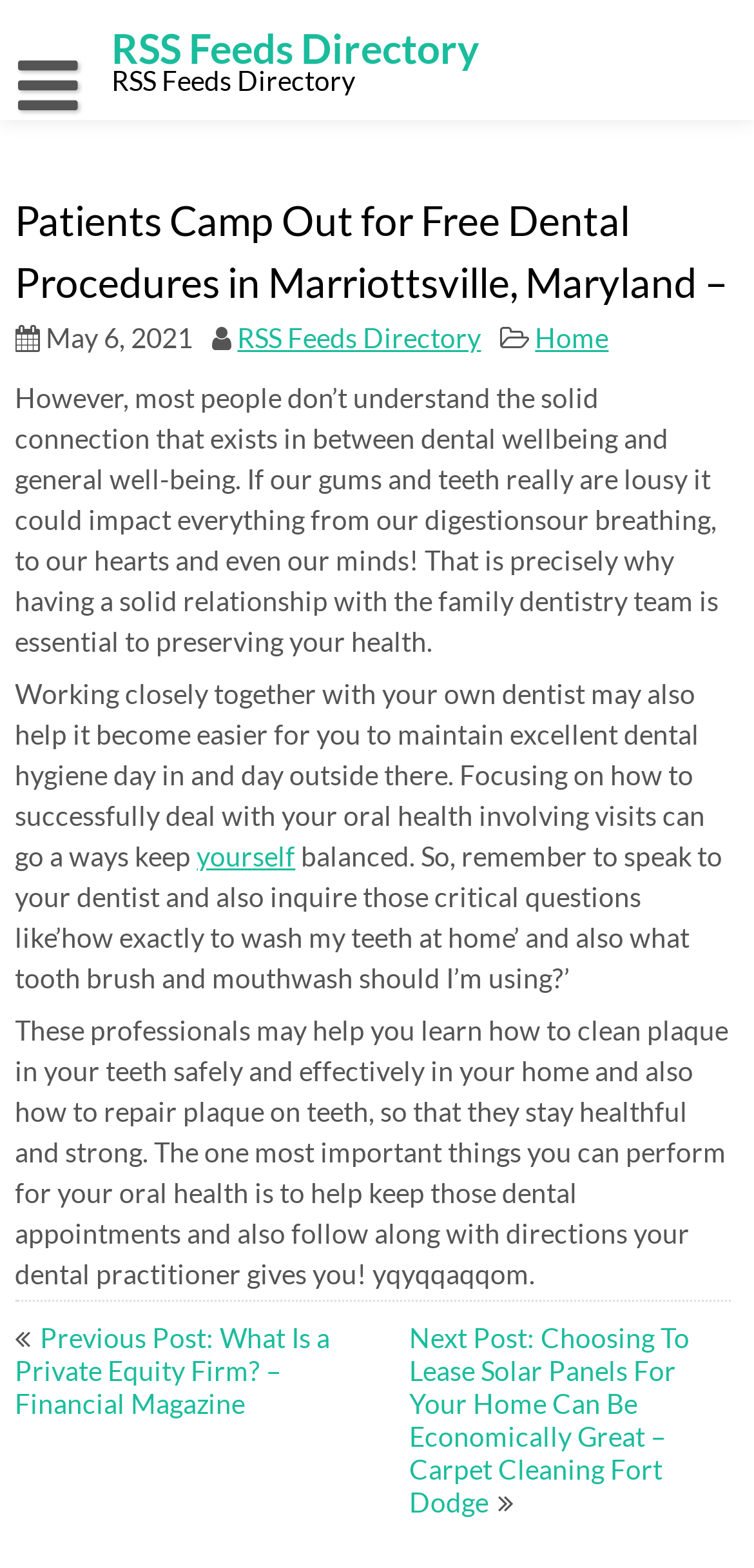Extract the heading text from the webpage.

RSS Feeds Directory